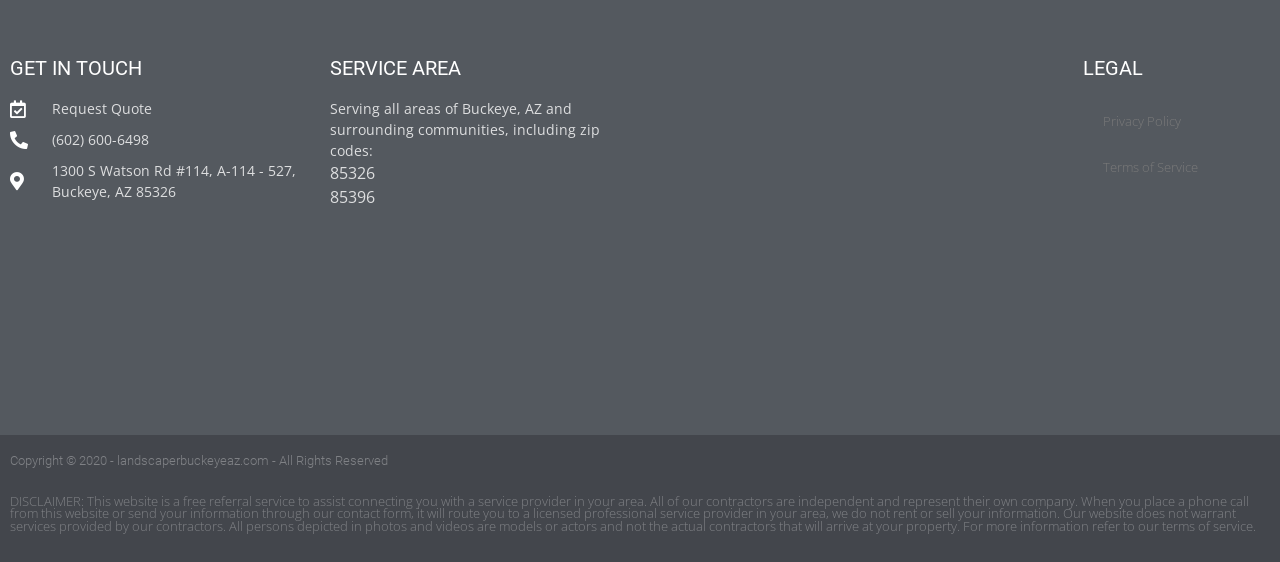What is the purpose of the website?
Craft a detailed and extensive response to the question.

I inferred the purpose of the website by reading the DISCLAIMER text at the bottom of the page, which states that the website is a free referral service to assist connecting users with a service provider in their area.